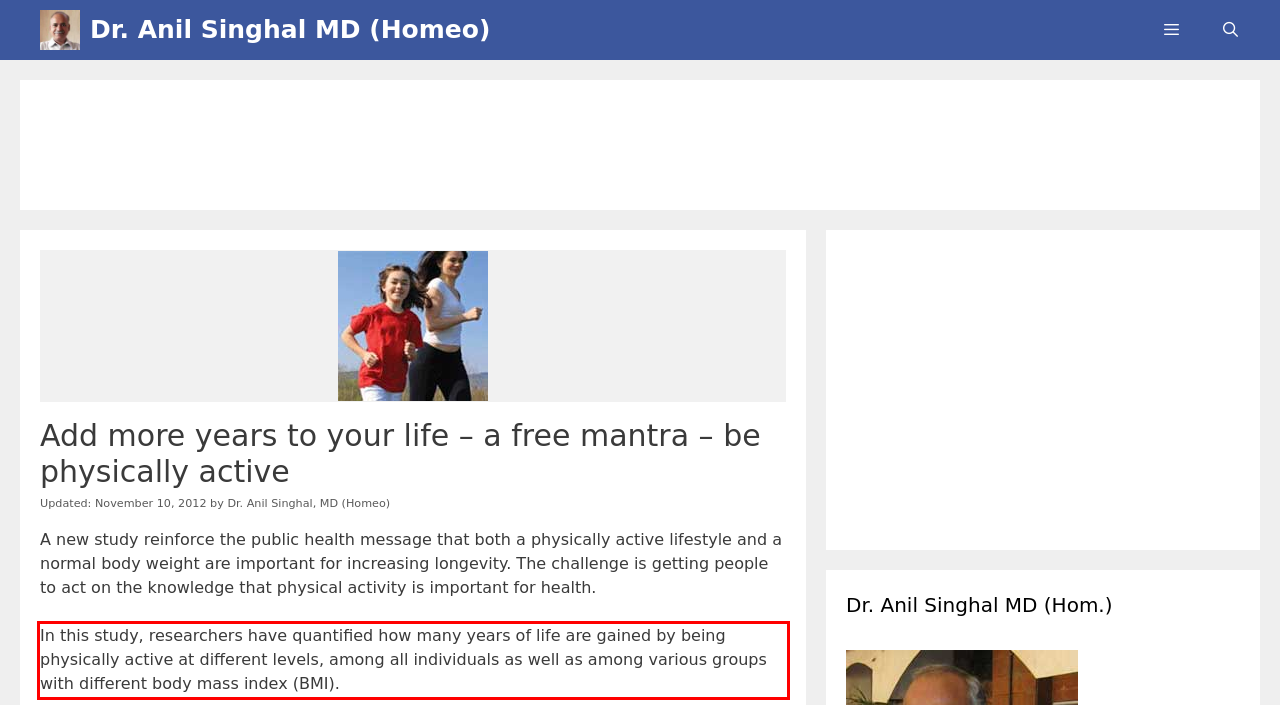The screenshot provided shows a webpage with a red bounding box. Apply OCR to the text within this red bounding box and provide the extracted content.

In this study, researchers have quantified how many years of life are gained by being physically active at different levels, among all individuals as well as among various groups with different body mass index (BMI).